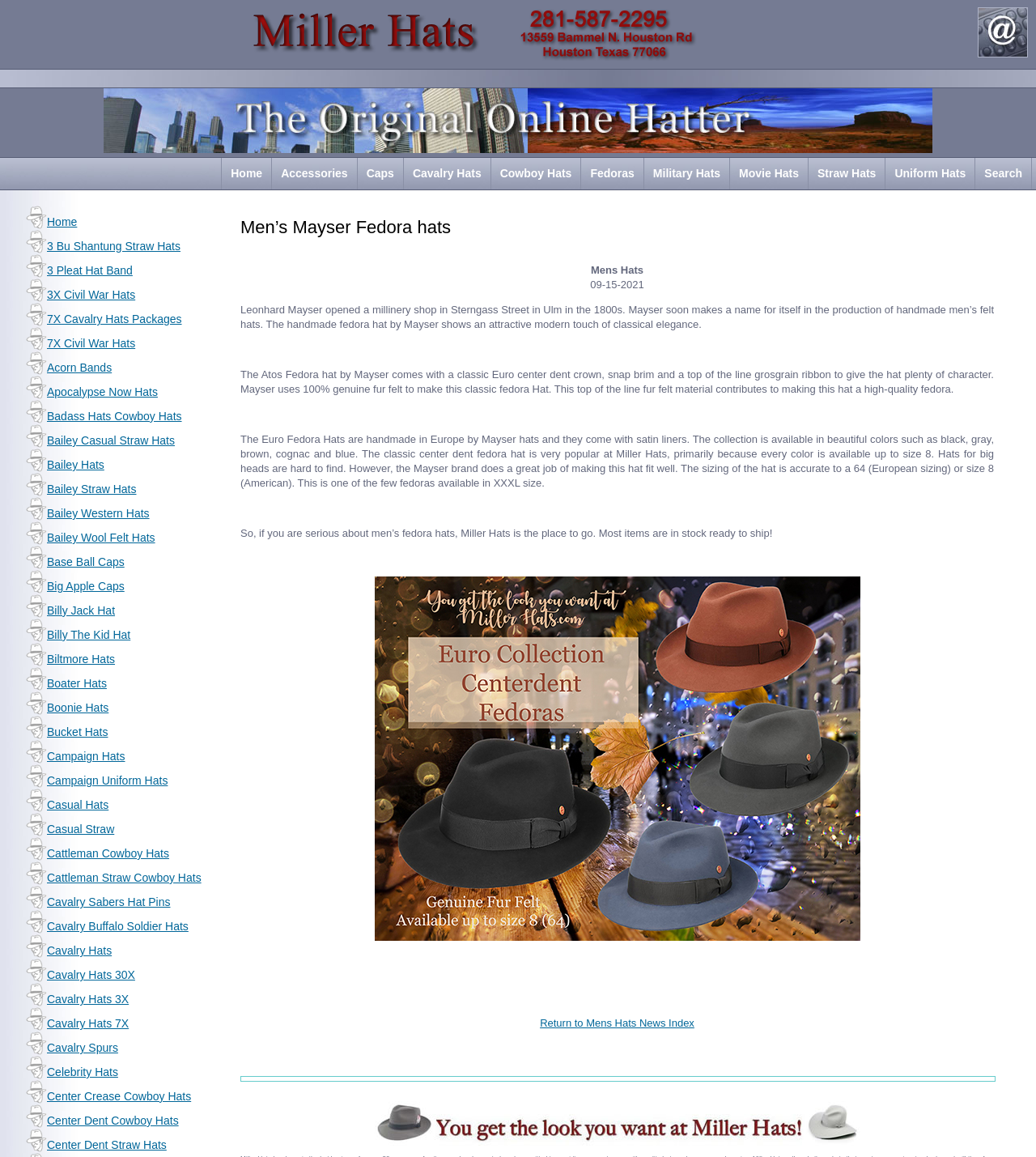Please identify the bounding box coordinates of the region to click in order to complete the task: "Click on the 'Search' link". The coordinates must be four float numbers between 0 and 1, specified as [left, top, right, bottom].

[0.942, 0.136, 0.996, 0.164]